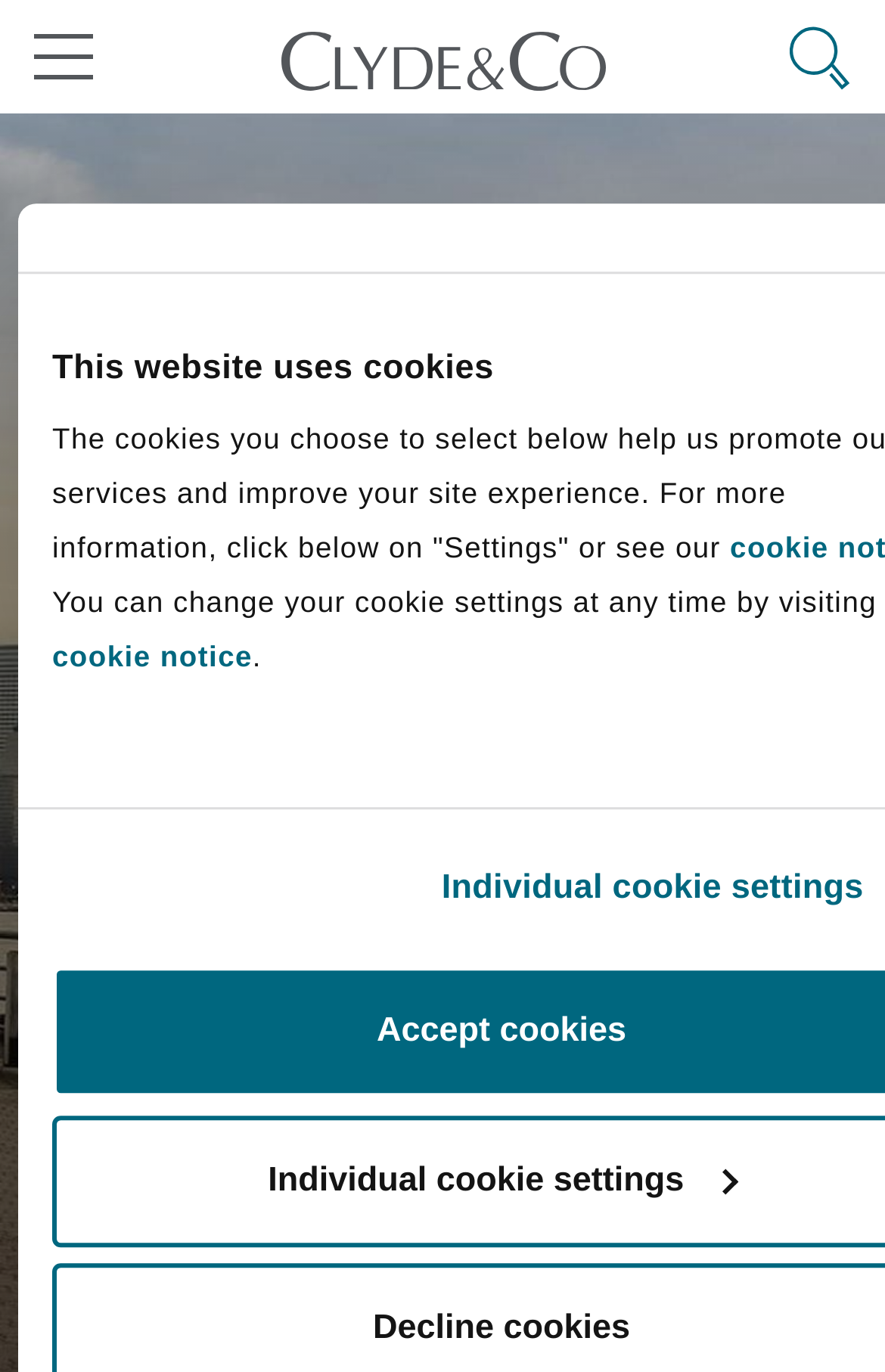Please identify the bounding box coordinates of the element's region that I should click in order to complete the following instruction: "Select a section". The bounding box coordinates consist of four float numbers between 0 and 1, i.e., [left, top, right, bottom].

[0.085, 0.959, 0.962, 0.991]